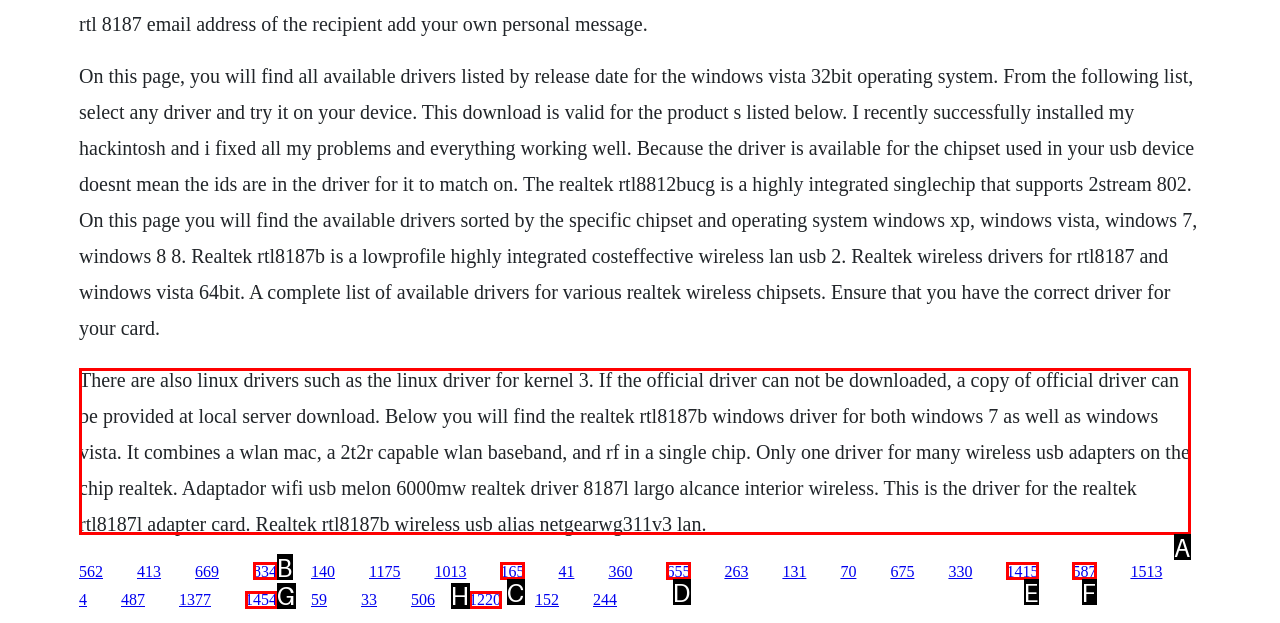Given the task: Click the link for Realtek RTL8187B Windows Driver, point out the letter of the appropriate UI element from the marked options in the screenshot.

A